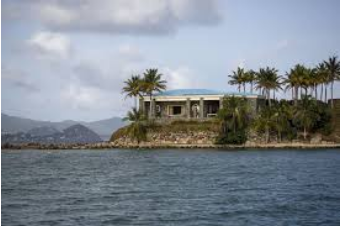Provide your answer to the question using just one word or phrase: What is the 'Epstein list'?

A list of prominent individuals